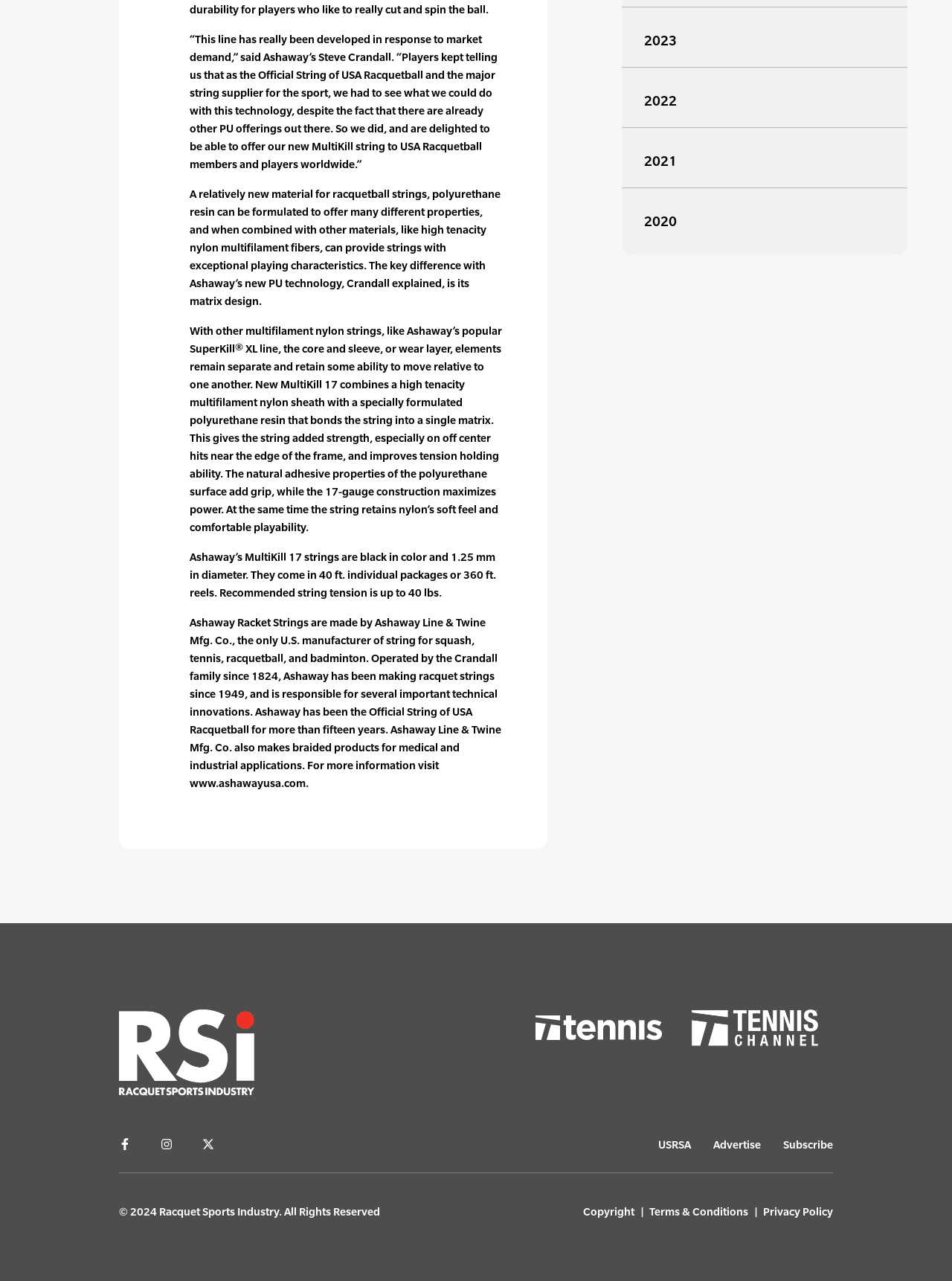Please identify the bounding box coordinates of the clickable element to fulfill the following instruction: "Check the 'Copyright' information". The coordinates should be four float numbers between 0 and 1, i.e., [left, top, right, bottom].

[0.612, 0.939, 0.666, 0.953]